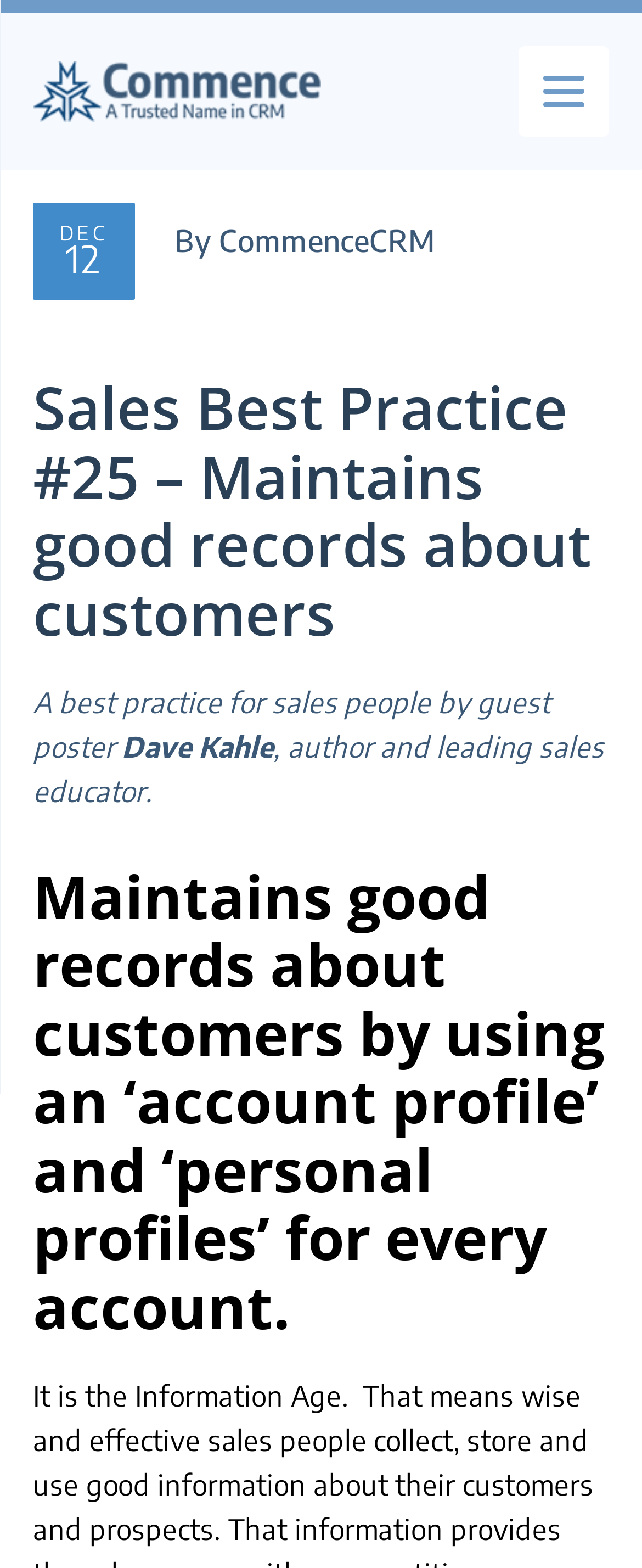What is the logo on the top left corner?
Use the image to answer the question with a single word or phrase.

Commence CRM Logo